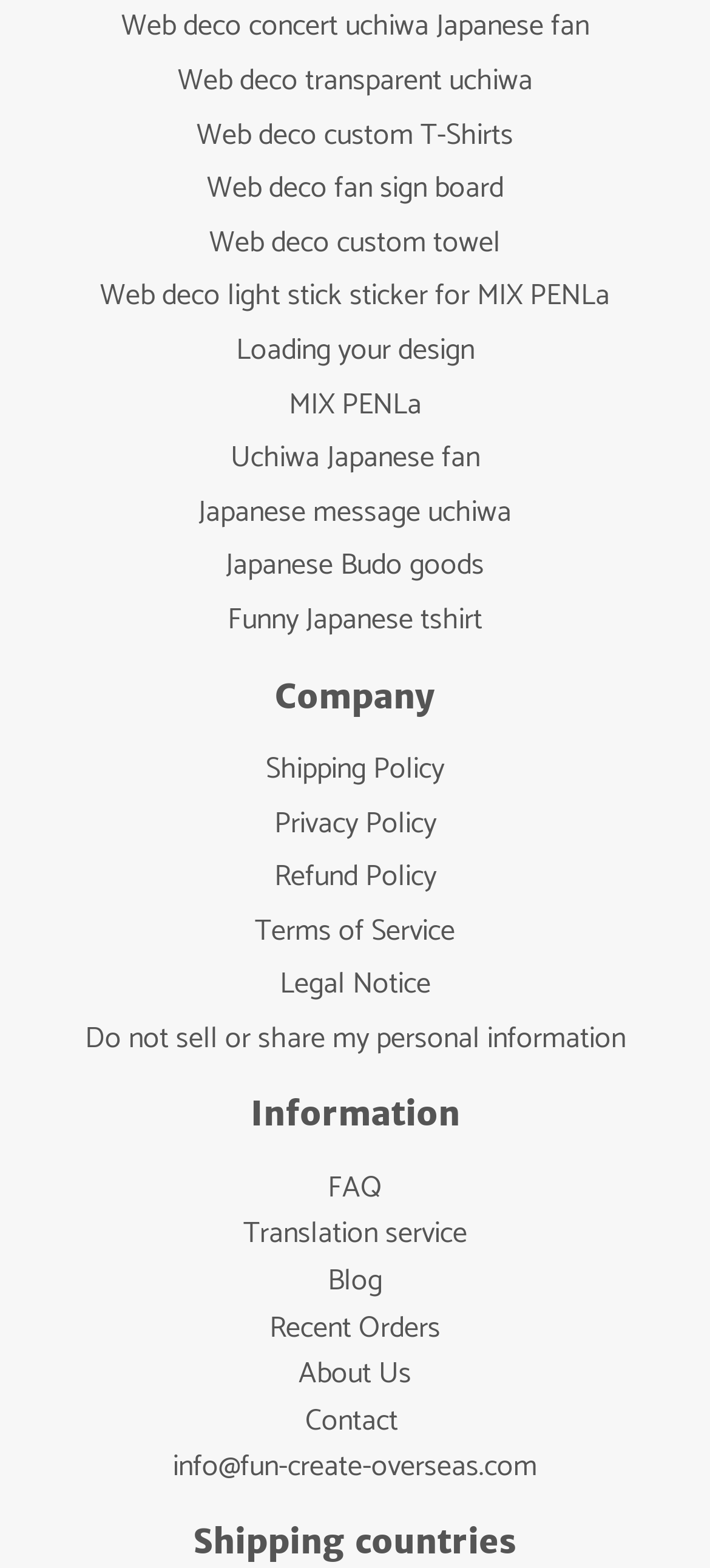Provide the bounding box coordinates for the area that should be clicked to complete the instruction: "Learn about Shipping countries".

[0.038, 0.969, 0.962, 0.998]